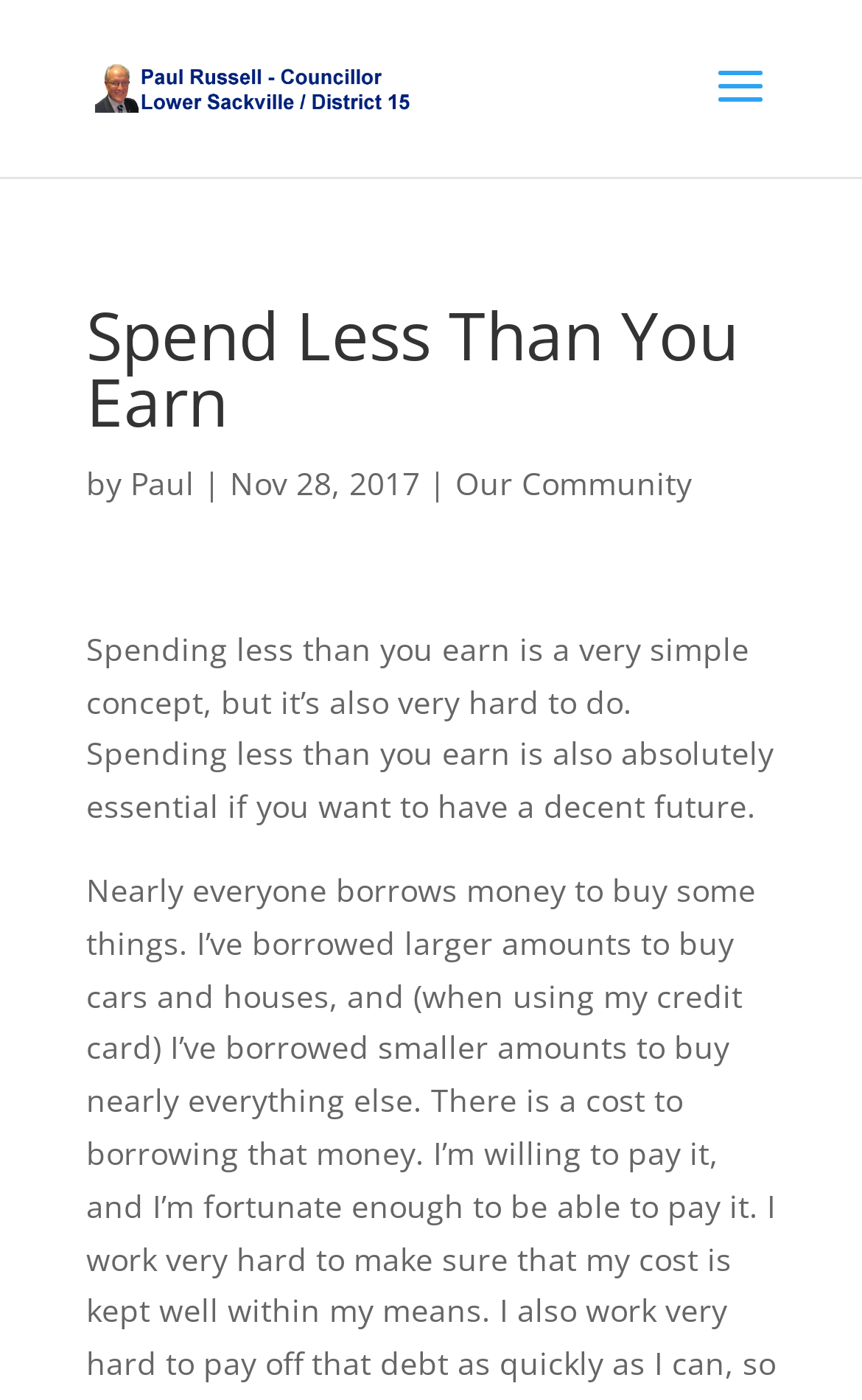Using the provided element description, identify the bounding box coordinates as (top-left x, top-left y, bottom-right x, bottom-right y). Ensure all values are between 0 and 1. Description: Paul

[0.151, 0.33, 0.226, 0.36]